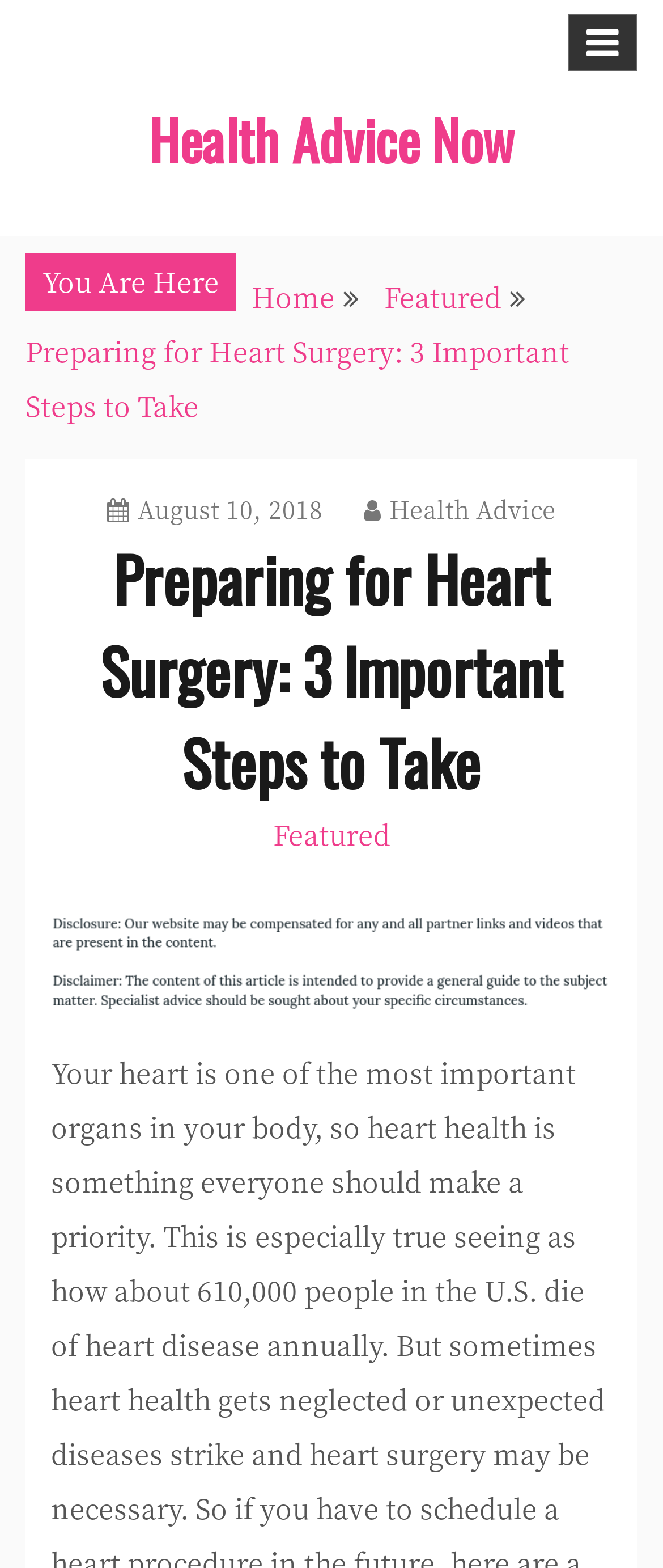What is the purpose of the button with the '' icon?
Please provide a comprehensive answer based on the details in the screenshot.

I determined the purpose of the button by looking at its description, which mentions that it controls the primary menu, indicating that it is used to expand or collapse the menu.